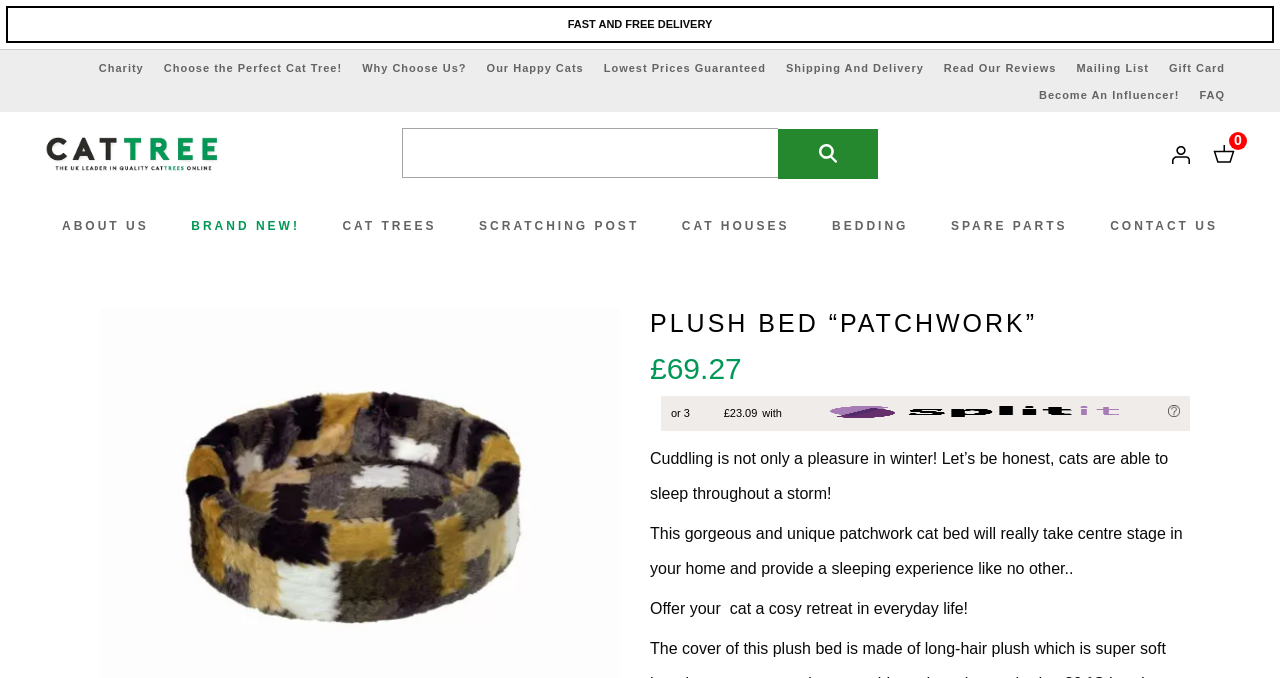Determine the bounding box for the UI element described here: "Reclaconcept".

None